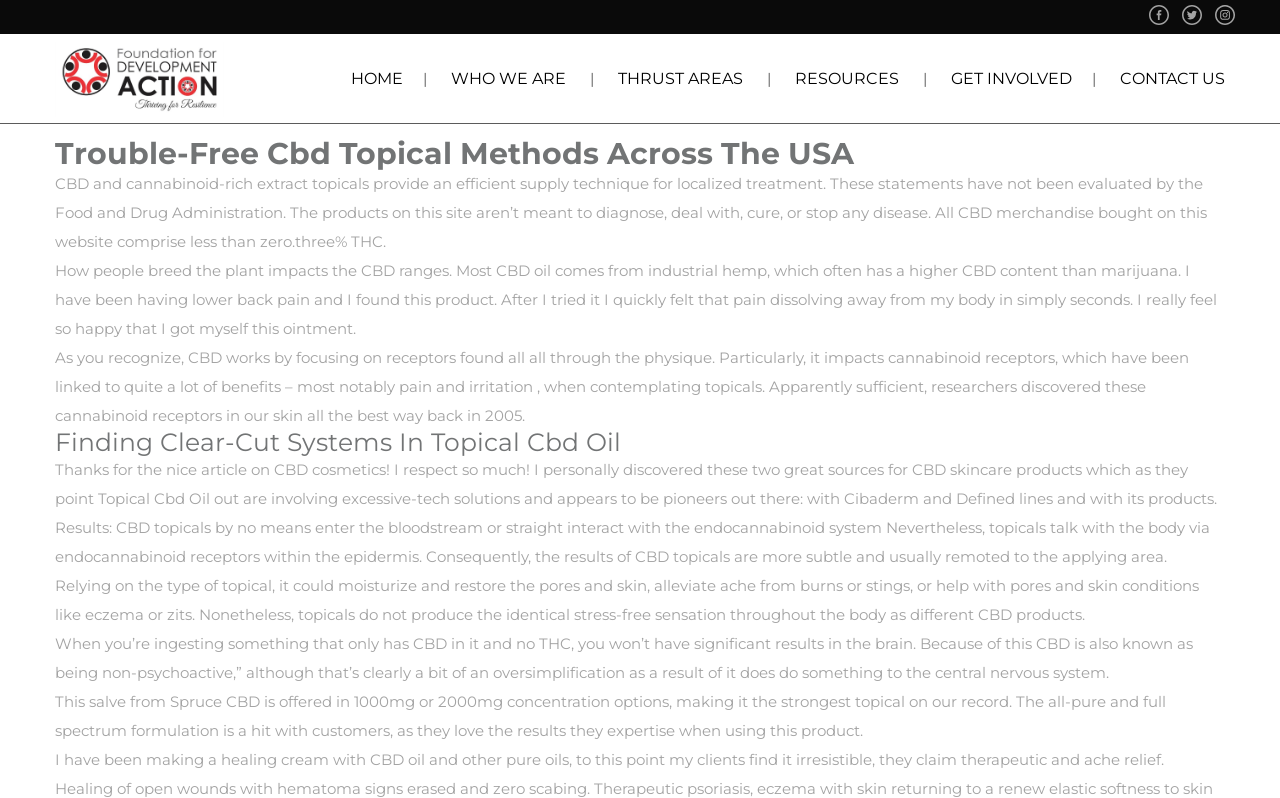What is the purpose of CBD topicals?
Using the picture, provide a one-word or short phrase answer.

Localized treatment